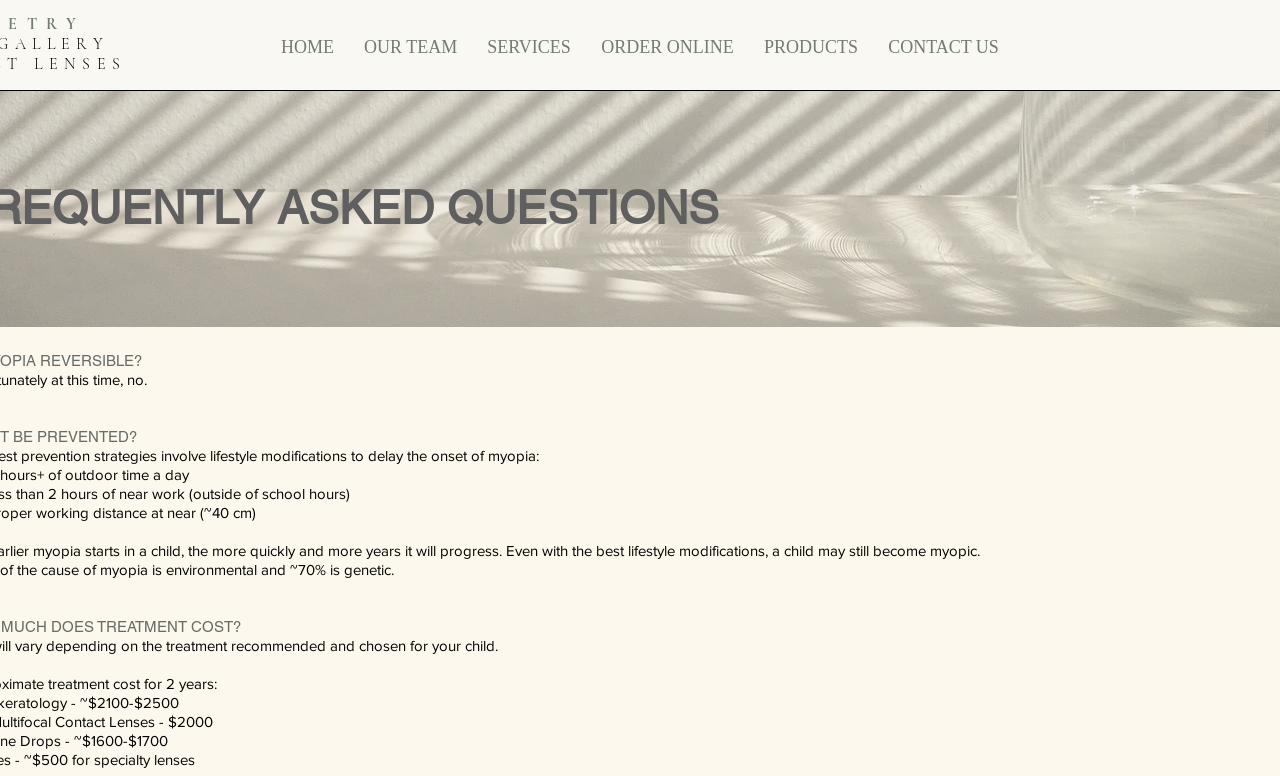Please provide a detailed answer to the question below by examining the image:
What is the purpose of the SERVICES link?

The SERVICES link is part of the navigation menu, and it is likely that clicking on this link will provide information about the services offered by Family Focus Eyecare.